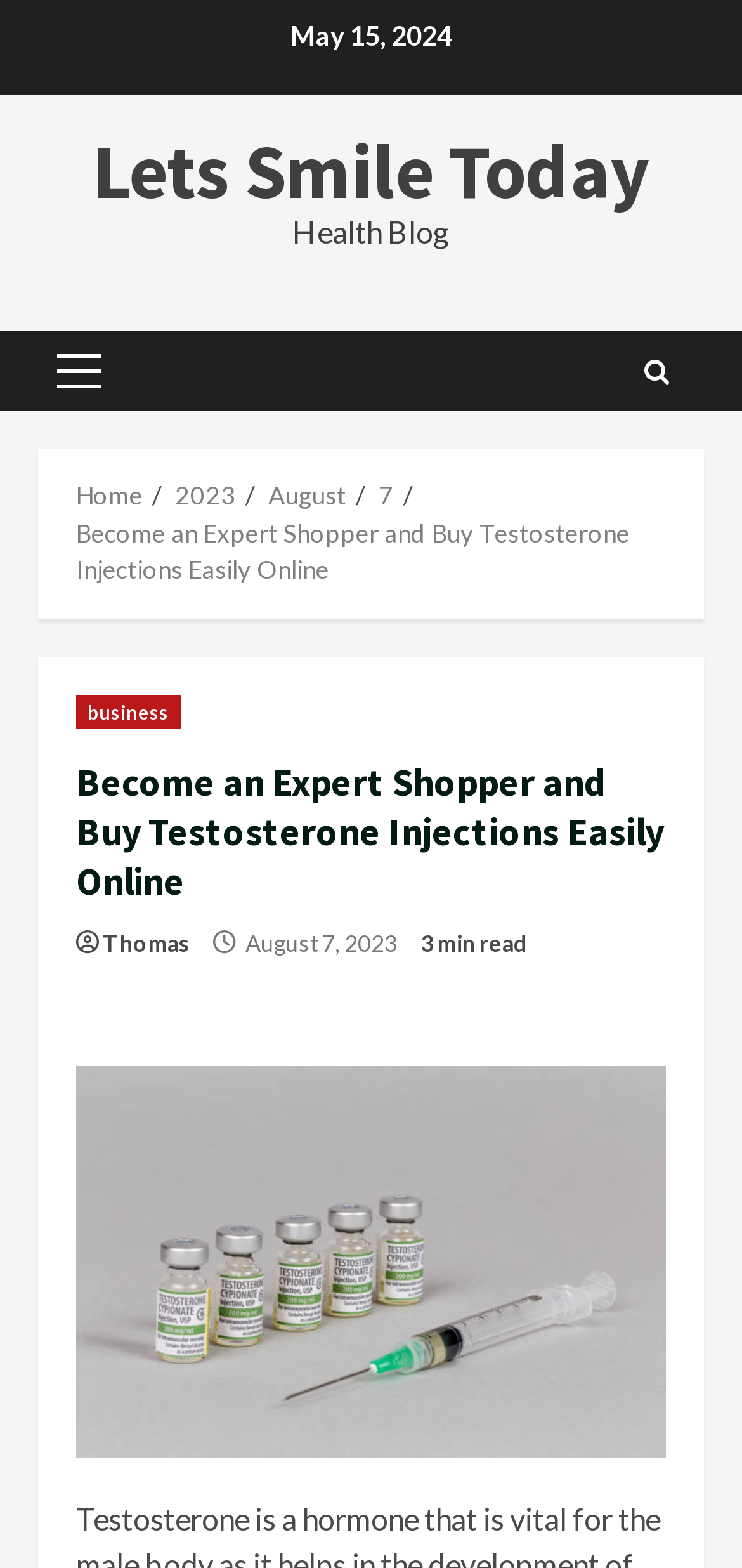Generate a comprehensive description of the webpage.

The webpage appears to be a blog post about testosterone, specifically focused on buying testosterone injections online. At the top of the page, there is a date "May 15, 2024" and a link to the website "Lets Smile Today" with a description "Health Blog". 

Below this, there is a primary menu with a link labeled "Primary Menu". To the right of the primary menu, there is a search icon represented by a magnifying glass symbol. 

Further down, there is a navigation section with breadcrumbs, showing the path "Home > 2023 > August > 7 > Become an Expert Shopper and Buy Testosterone Injections Easily Online". 

The main content of the page is an article with the title "Become an Expert Shopper and Buy Testosterone Injections Easily Online" which is also a link. The article has a subheading with links to categories "business" and an author "Thomas", along with the date "August 7, 2023" and an estimated reading time of "3 min read". 

Below the article title, there is an image or figure that takes up most of the width of the page.